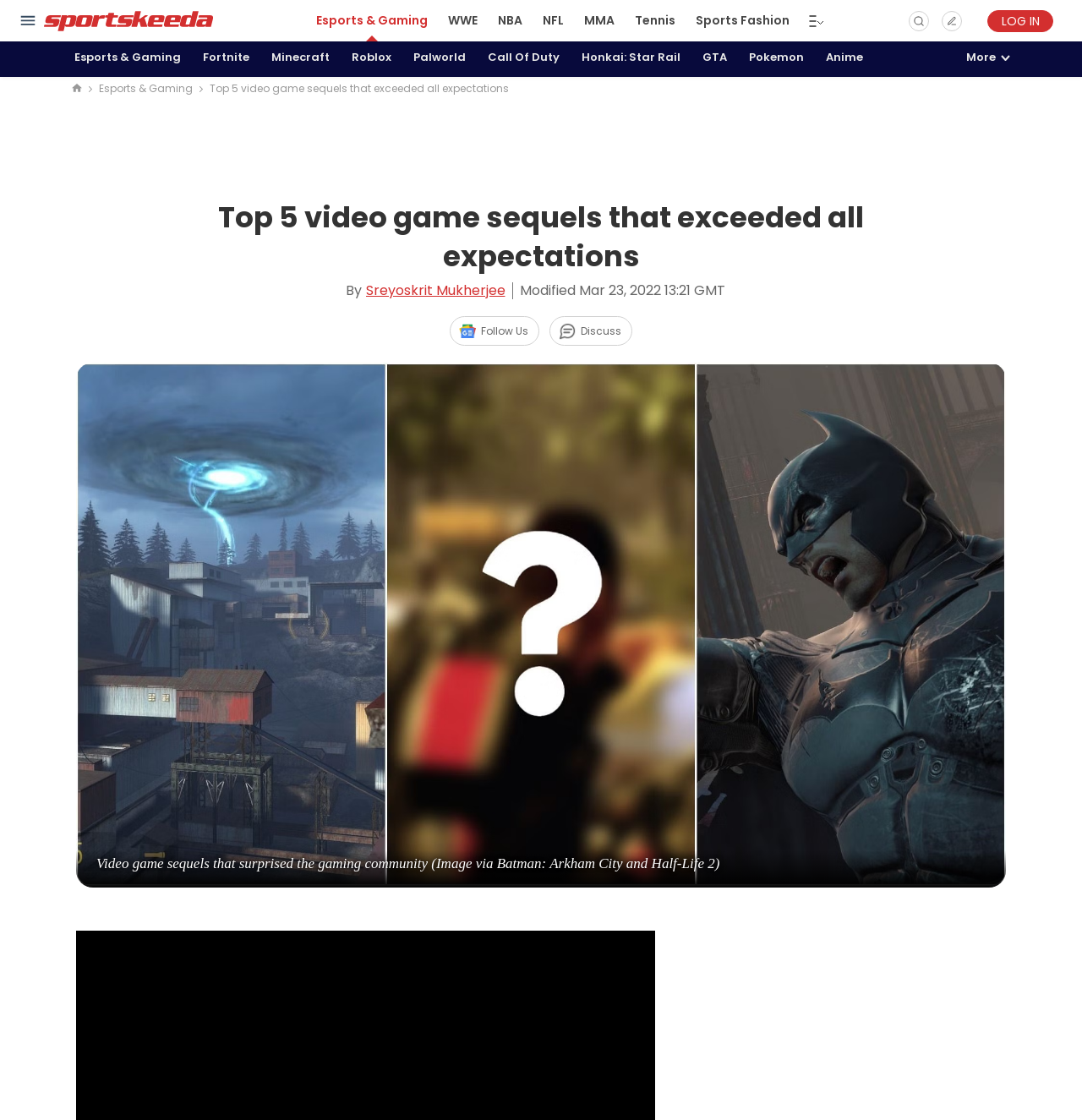Locate the bounding box coordinates of the item that should be clicked to fulfill the instruction: "Search for something".

[0.84, 0.009, 0.859, 0.028]